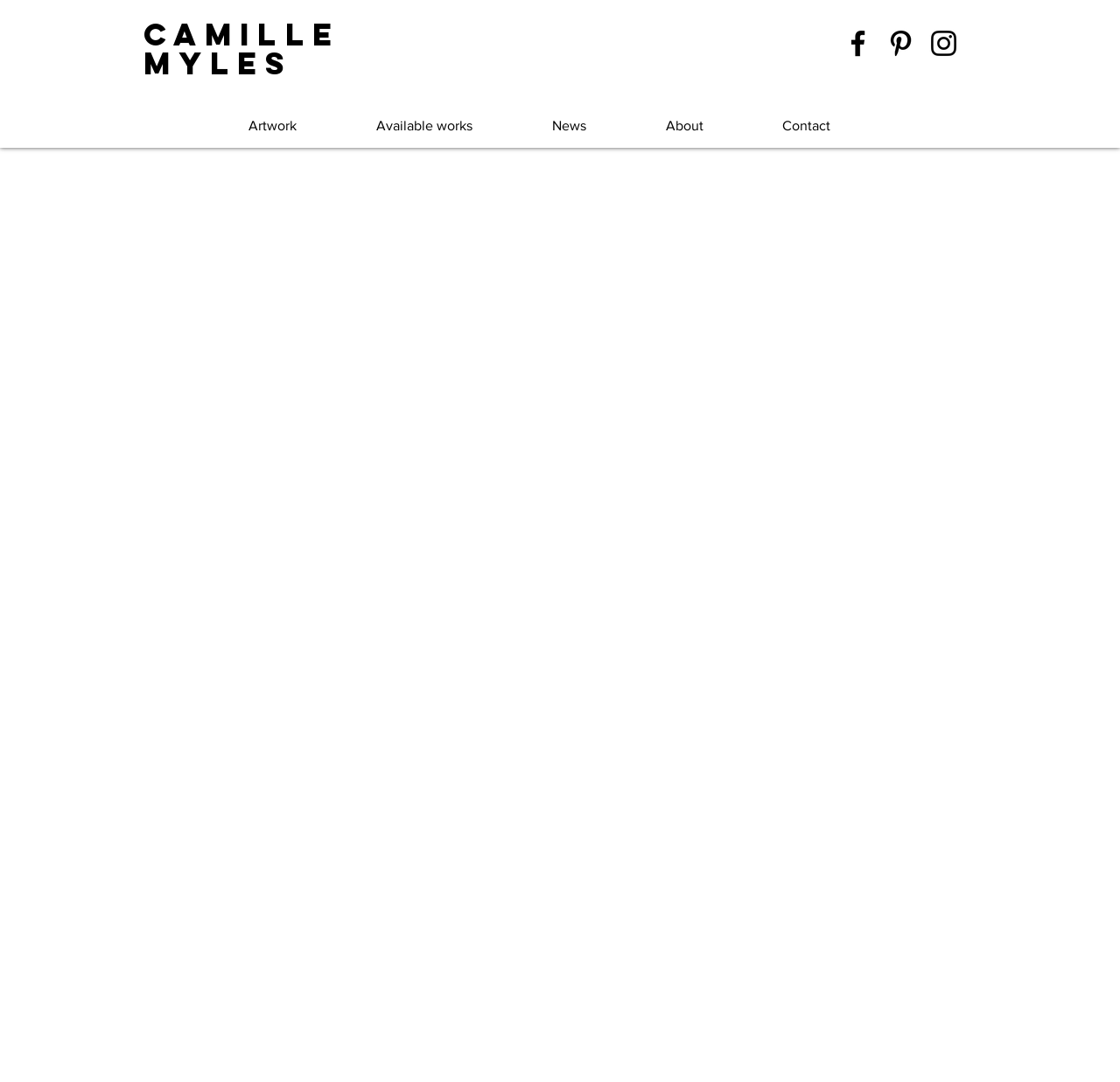Find the bounding box coordinates of the clickable area required to complete the following action: "browse available artworks".

[0.3, 0.096, 0.457, 0.137]